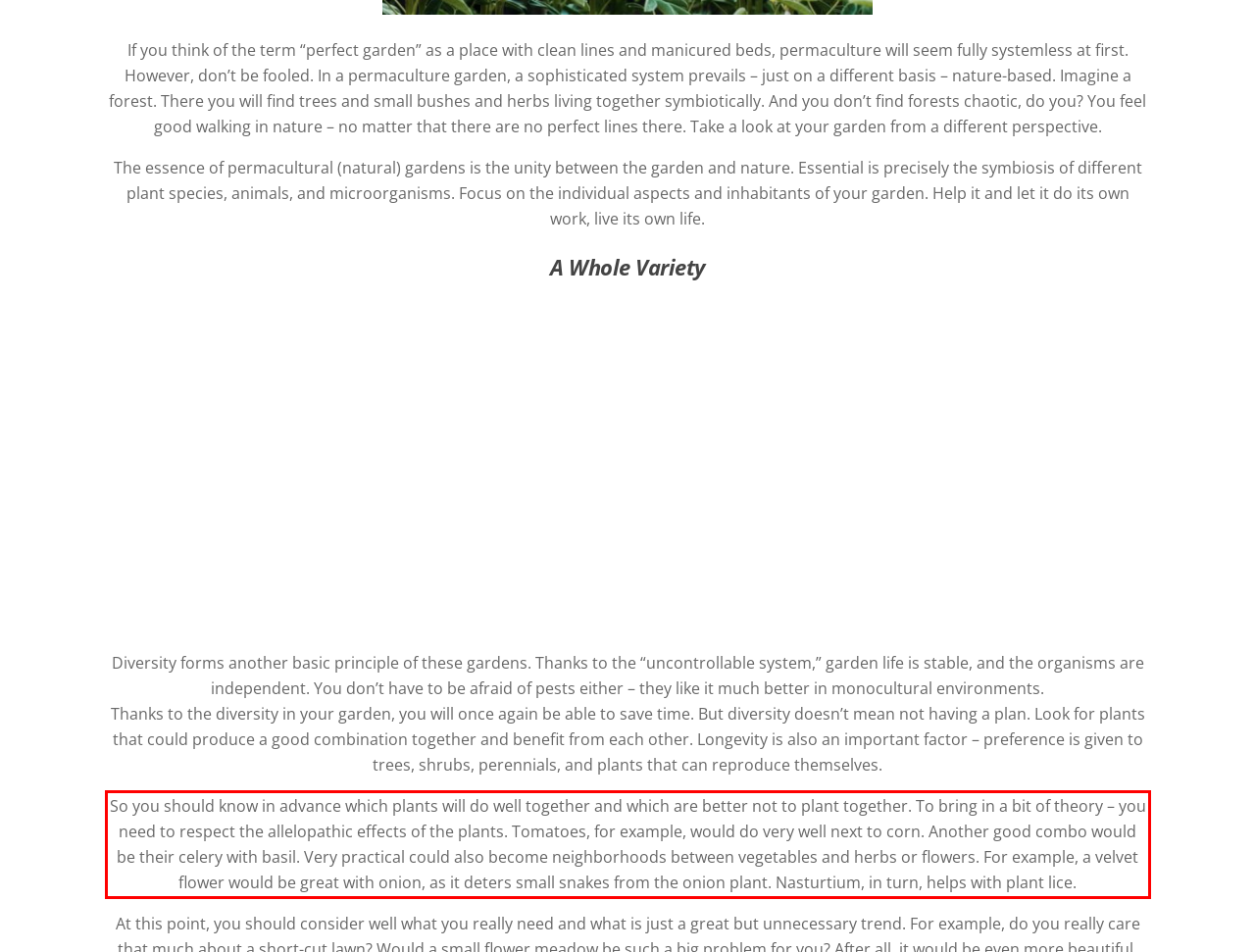You have a screenshot of a webpage with a red bounding box. Use OCR to generate the text contained within this red rectangle.

So you should know in advance which plants will do well together and which are better not to plant together. To bring in a bit of theory – you need to respect the allelopathic effects of the plants. Tomatoes, for example, would do very well next to corn. Another good combo would be their celery with basil. Very practical could also become neighborhoods between vegetables and herbs or flowers. For example, a velvet flower would be great with onion, as it deters small snakes from the onion plant. Nasturtium, in turn, helps with plant lice.